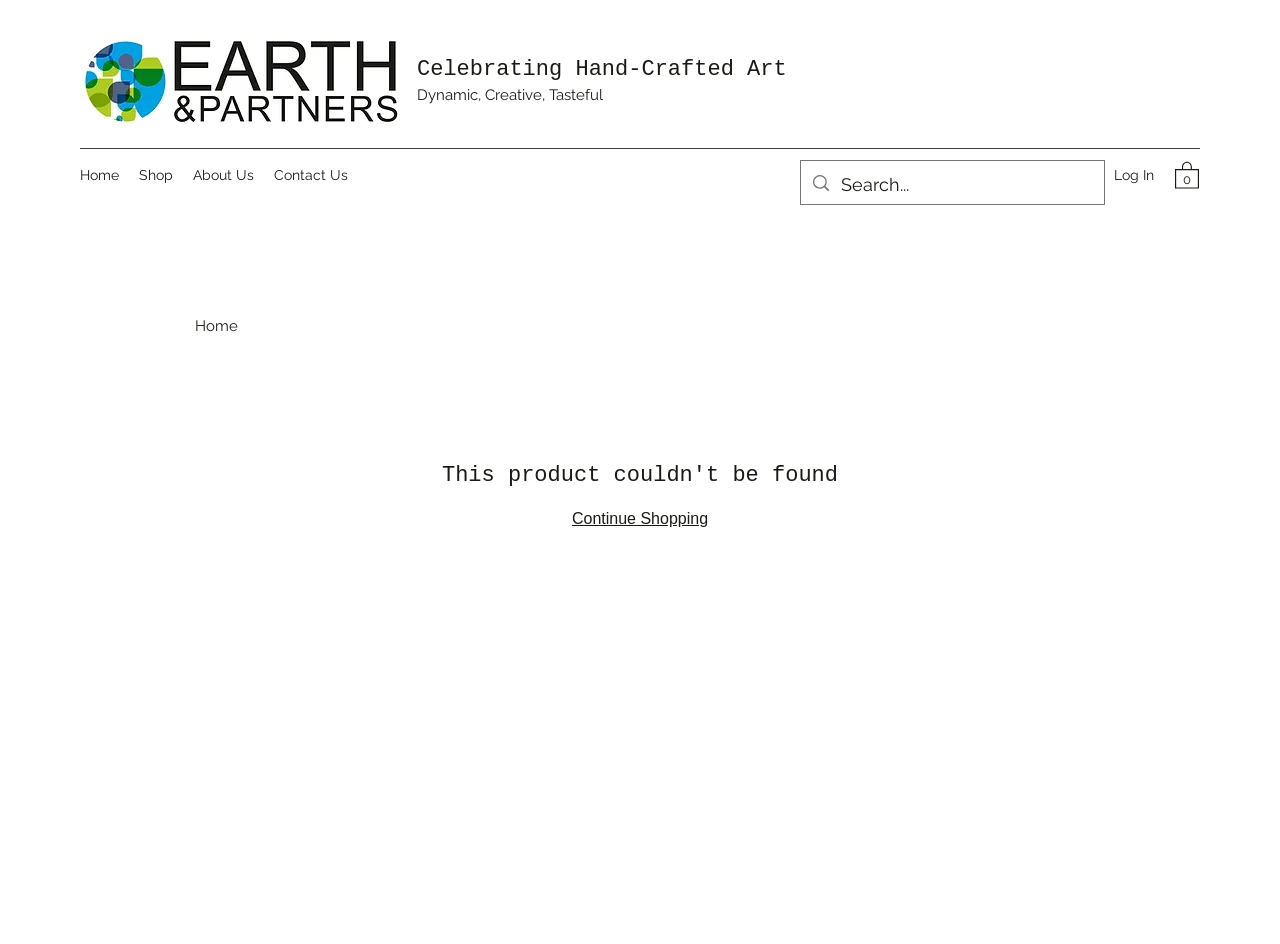Please locate the clickable area by providing the bounding box coordinates to follow this instruction: "Go to the 'Home' page".

[0.055, 0.17, 0.101, 0.201]